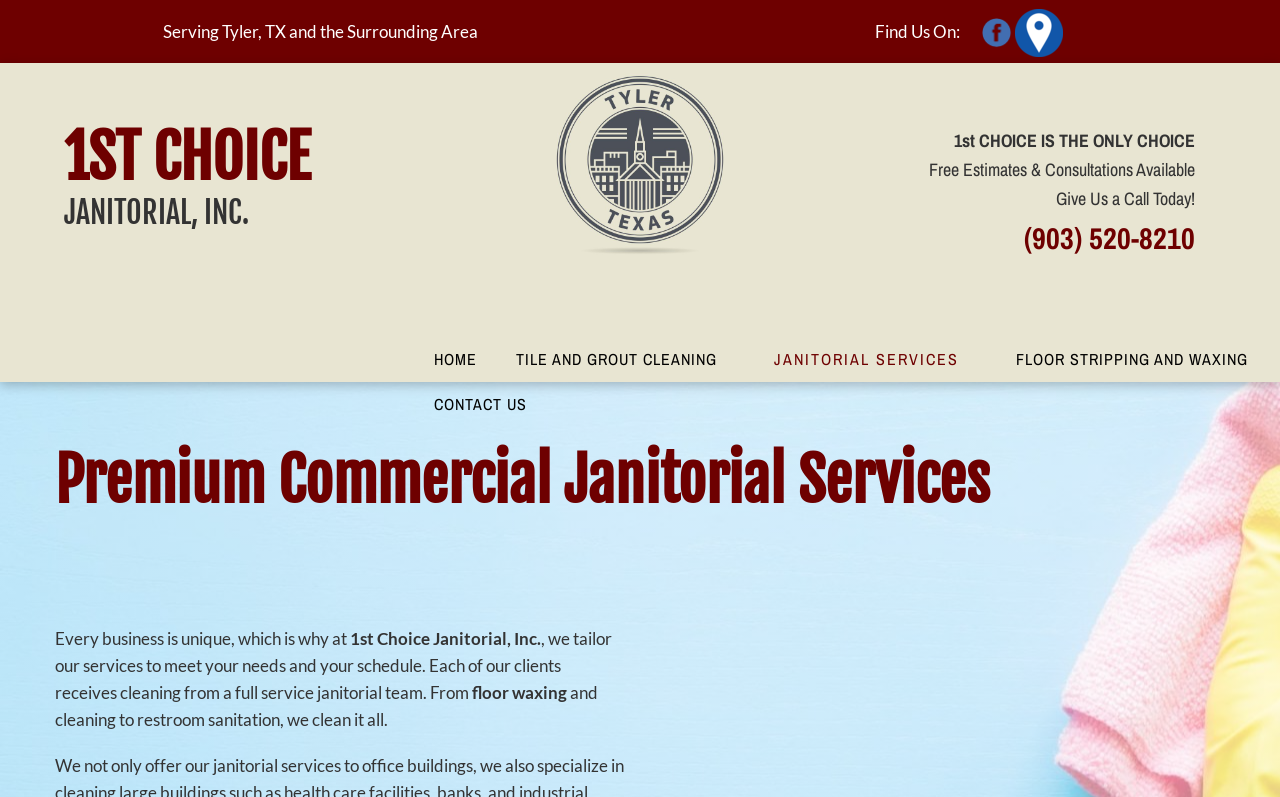Please identify the bounding box coordinates of the area that needs to be clicked to fulfill the following instruction: "Go to Cart."

None